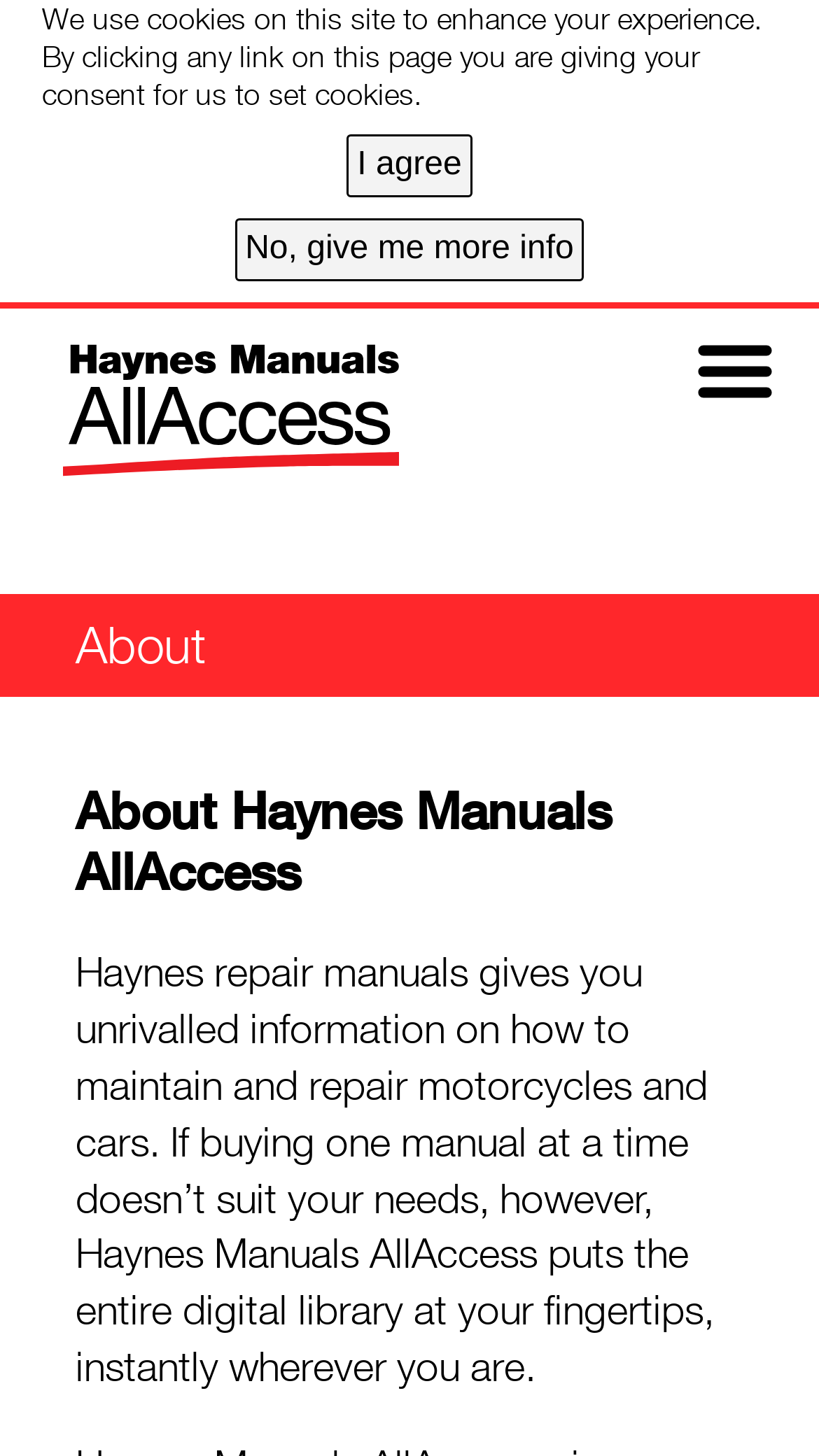What type of vehicles are supported by Haynes repair manuals?
Based on the visual, give a brief answer using one word or a short phrase.

Cars and motorcycles